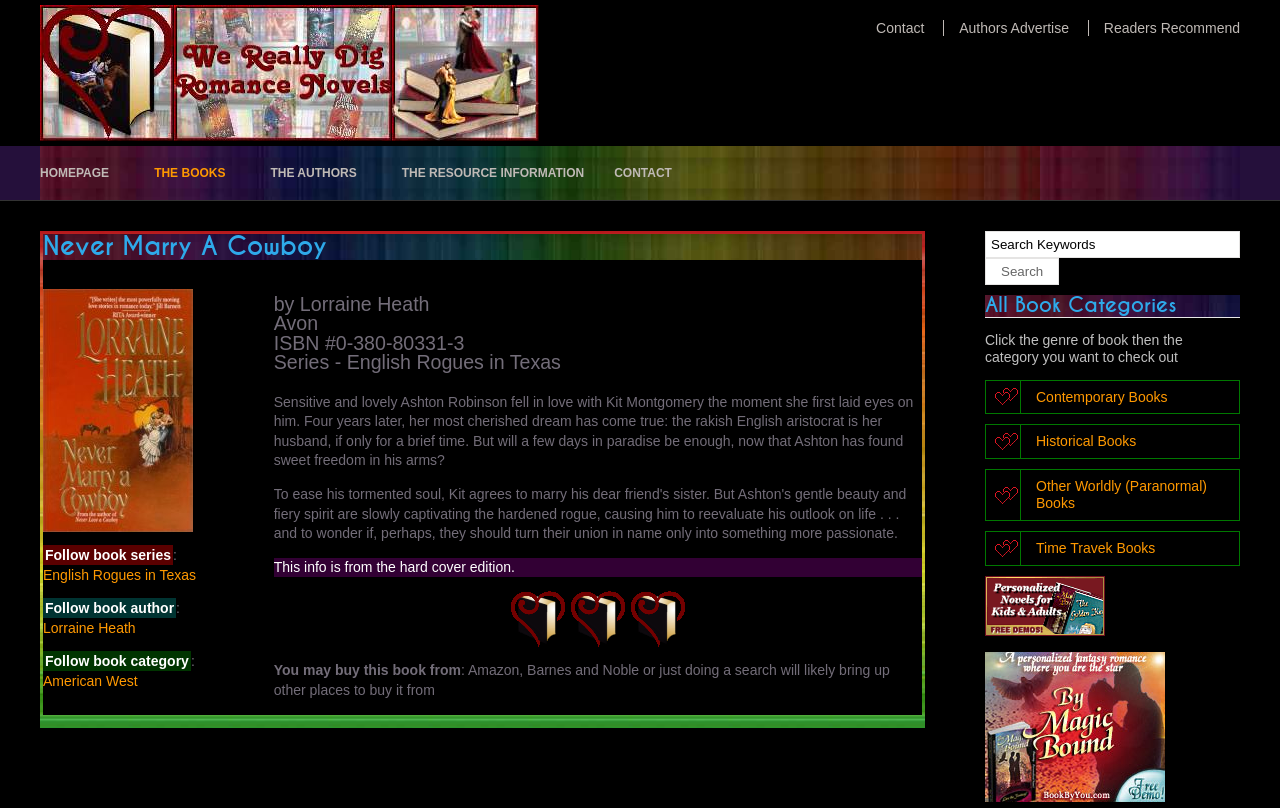Determine the bounding box coordinates for the area that needs to be clicked to fulfill this task: "Click the 'Search' button". The coordinates must be given as four float numbers between 0 and 1, i.e., [left, top, right, bottom].

[0.77, 0.319, 0.828, 0.353]